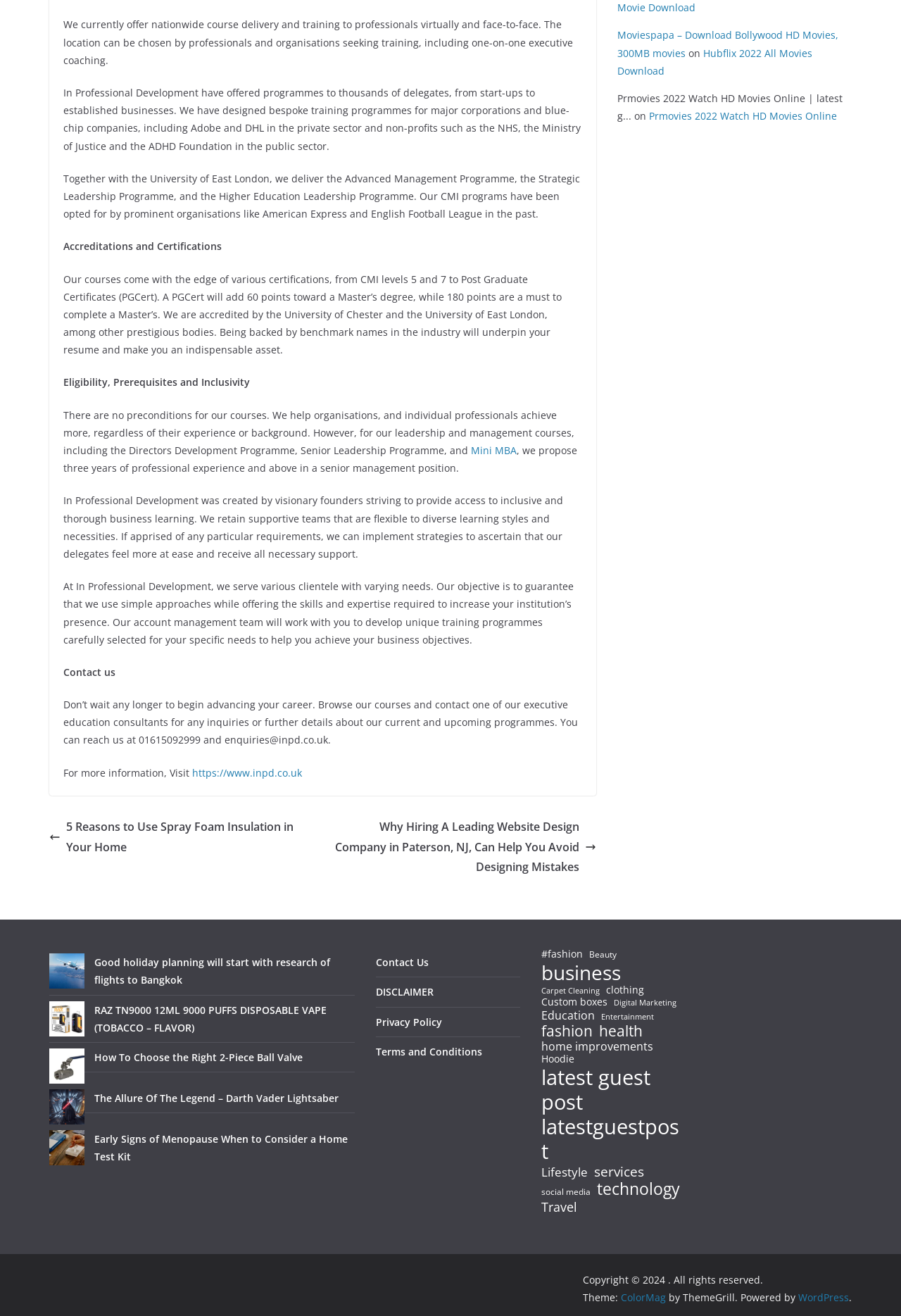From the webpage screenshot, predict the bounding box coordinates (top-left x, top-left y, bottom-right x, bottom-right y) for the UI element described here: Privacy Policy

[0.417, 0.771, 0.49, 0.781]